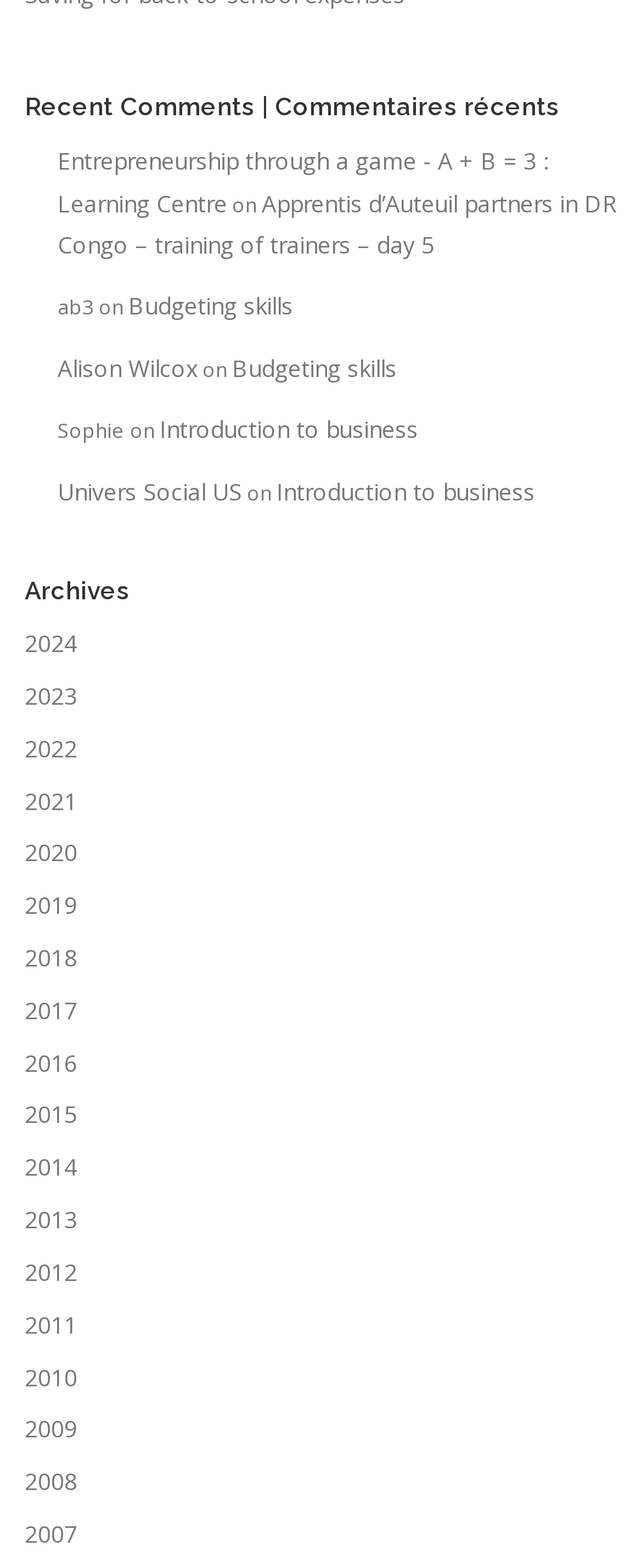Locate the bounding box coordinates of the region to be clicked to comply with the following instruction: "Browse archives from 2024". The coordinates must be four float numbers between 0 and 1, in the form [left, top, right, bottom].

[0.038, 0.4, 0.121, 0.42]